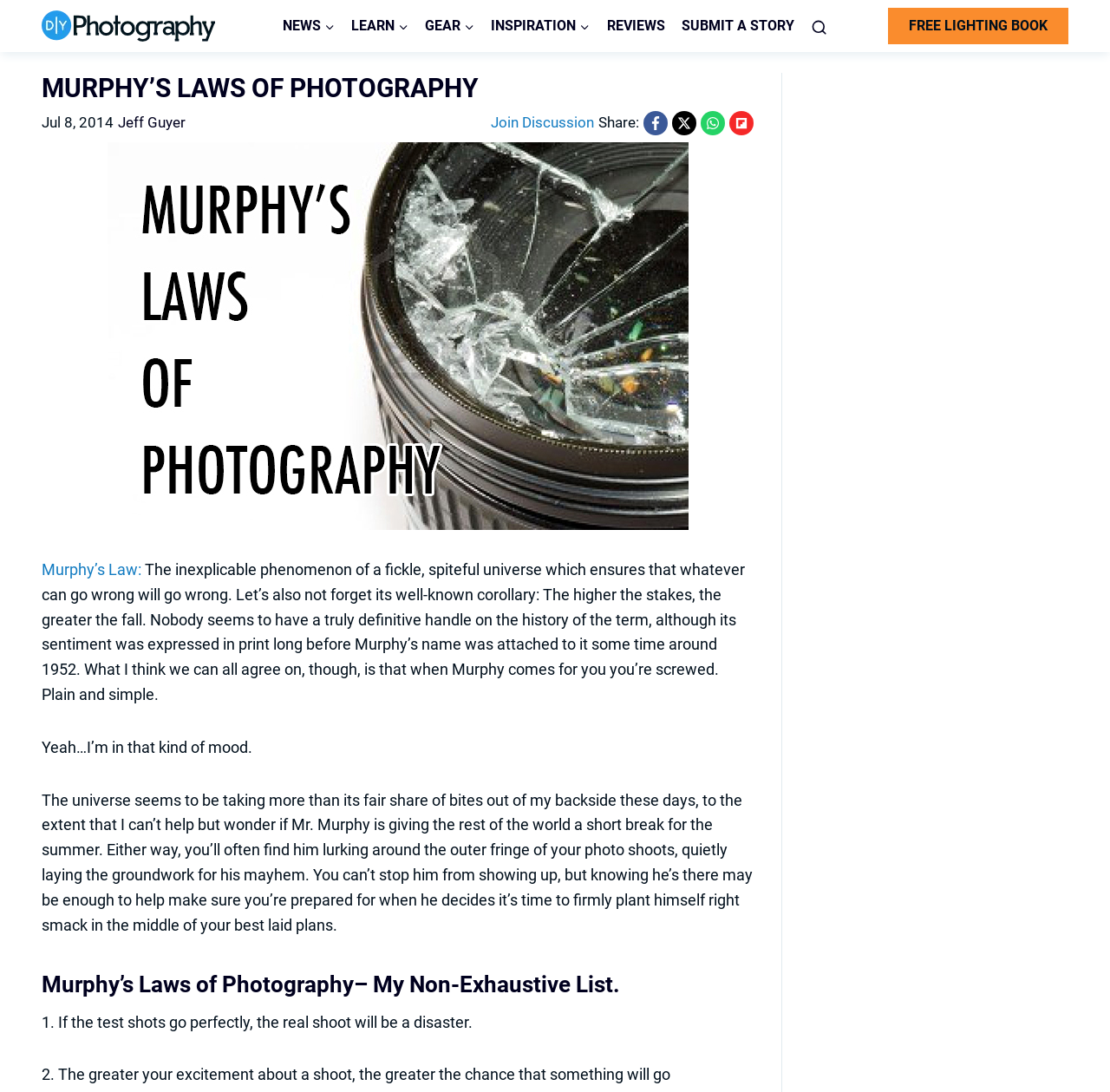What is the date of the article?
Can you provide a detailed and comprehensive answer to the question?

The date 'Jul 8, 2014' is mentioned at the top of the article, which suggests that it is the date when the article was published.